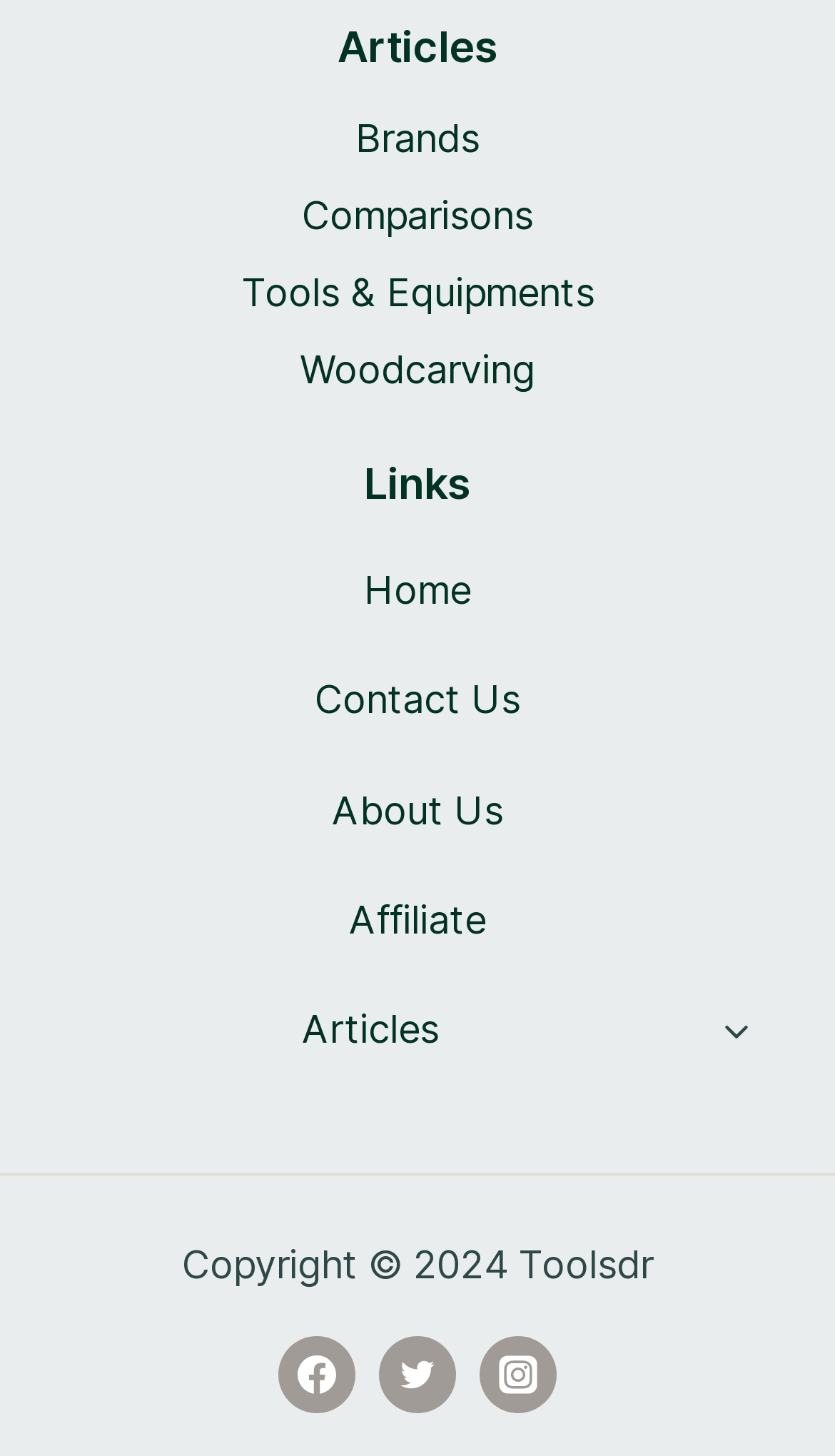Highlight the bounding box coordinates of the region I should click on to meet the following instruction: "Expand the child menu".

[0.825, 0.671, 0.938, 0.747]